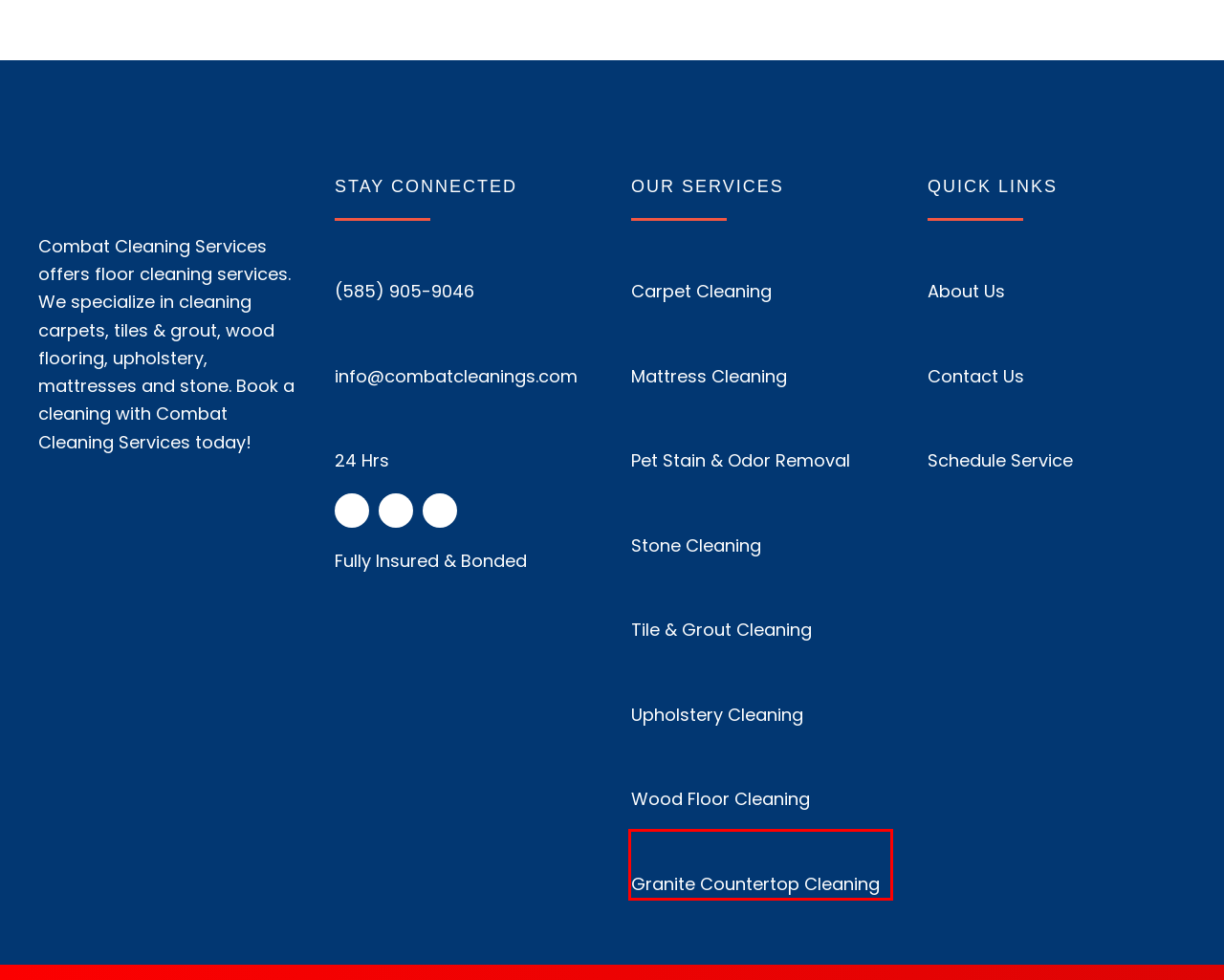With the provided webpage screenshot containing a red bounding box around a UI element, determine which description best matches the new webpage that appears after clicking the selected element. The choices are:
A. The #1 Upholstery Cleaning in Rochester, NY | 5-Star Rated!
B. The #1 Pet Stain and Odor Removal in Rochester, NY - 5-Star Rated!
C. The #1 Wood Floor Cleaning in Rochester, NY | 5-Star Rated!
D. The #1 Granite Countertop Cleaning in Rochester, NY | 5-Star Rated!
E. The #1 Tile and Grout Cleaning in Rochester, NY | 5-Star Rated!
F. 9 Best Buffalo, NY House Cleaning Services | Expertise.com
G. The #1 Stone Cleaning Expert in Rochester, NY | 5-Star Rated!
H. Carpet Cleaning in Rochester, NY | Combat Cleaning Services

D